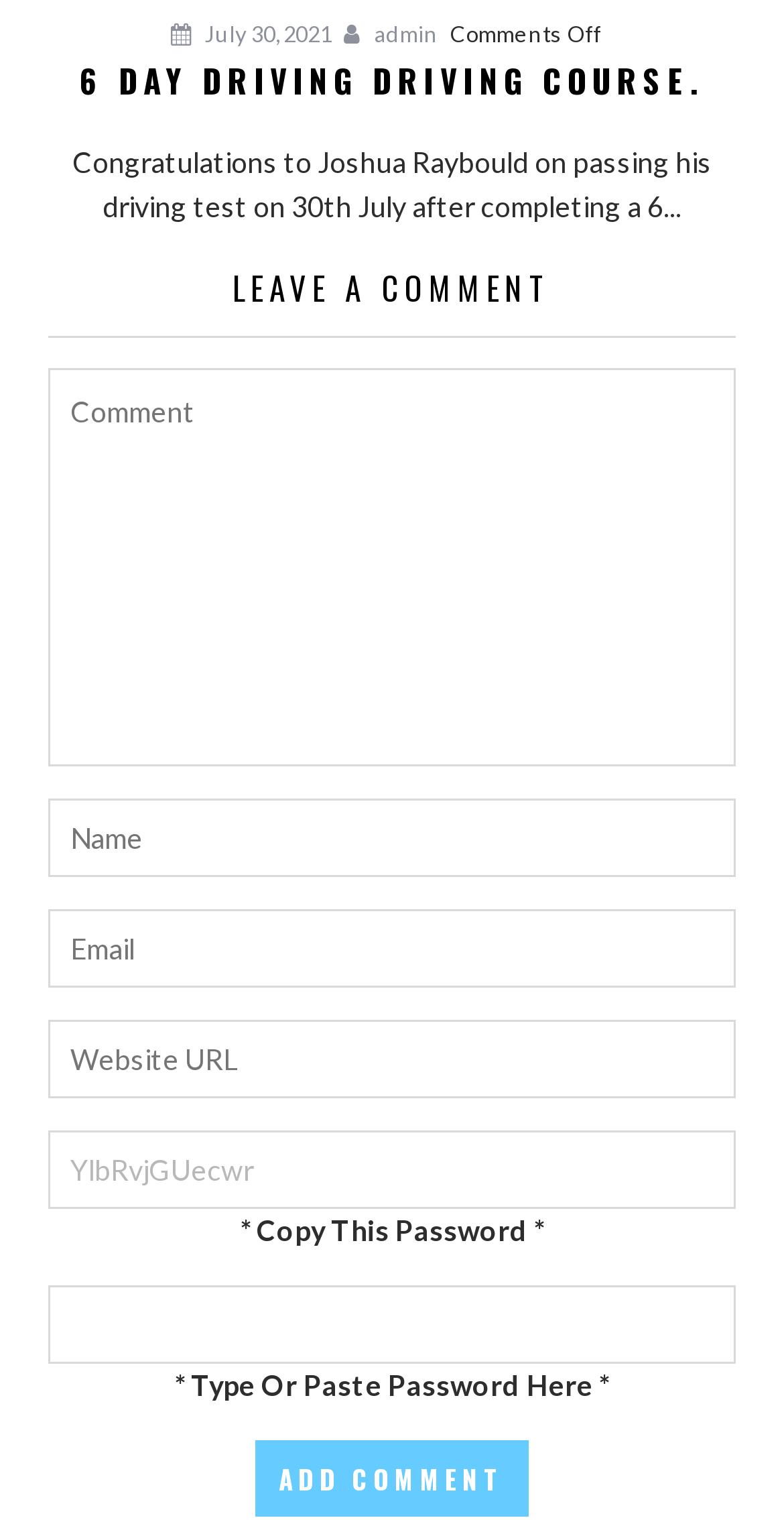Find the bounding box coordinates of the clickable area required to complete the following action: "Click on the '6 DAY DRIVING DRIVING COURSE.' link".

[0.074, 0.037, 0.926, 0.071]